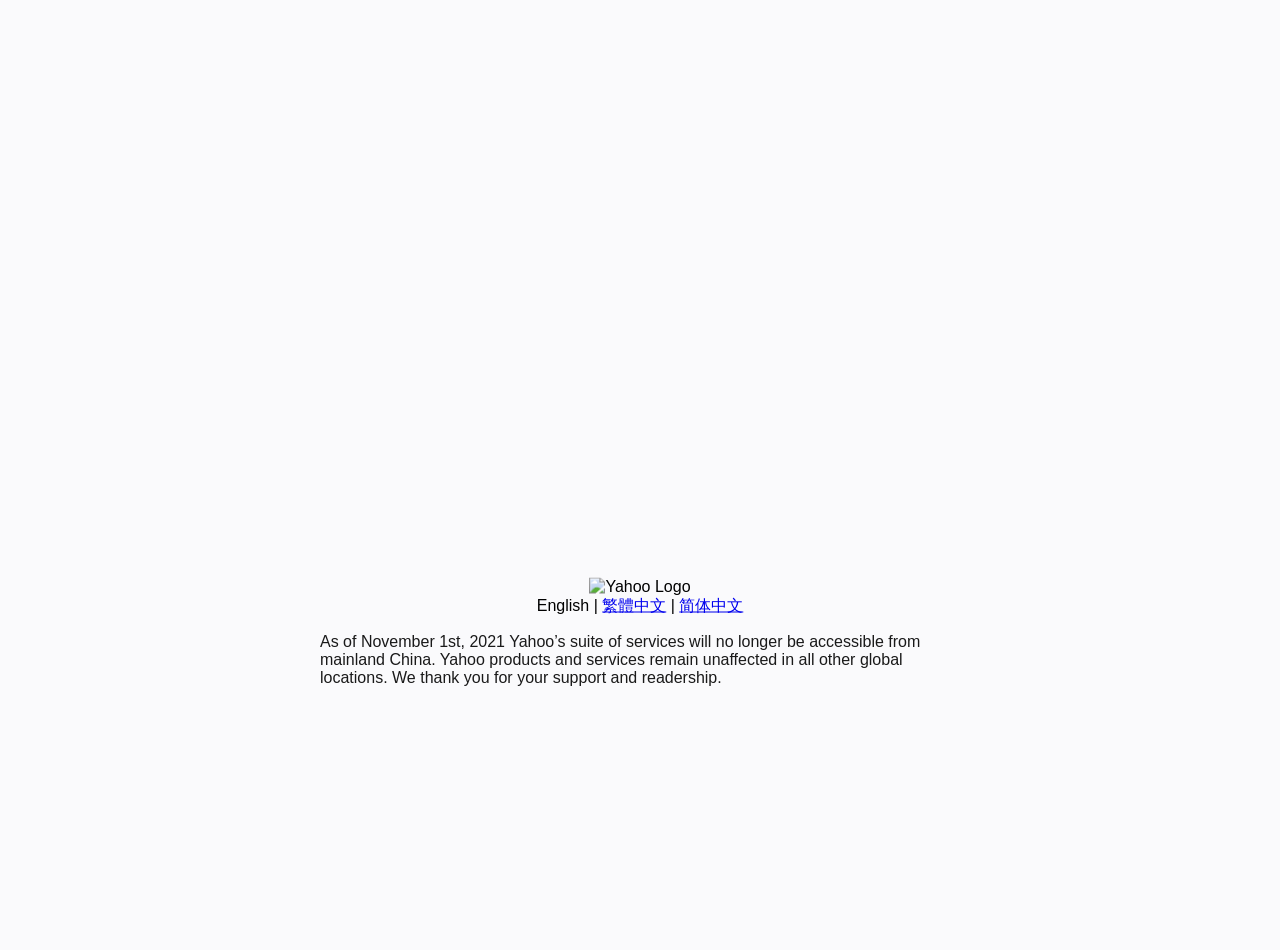Locate the UI element that matches the description English in the webpage screenshot. Return the bounding box coordinates in the format (top-left x, top-left y, bottom-right x, bottom-right y), with values ranging from 0 to 1.

[0.419, 0.628, 0.46, 0.646]